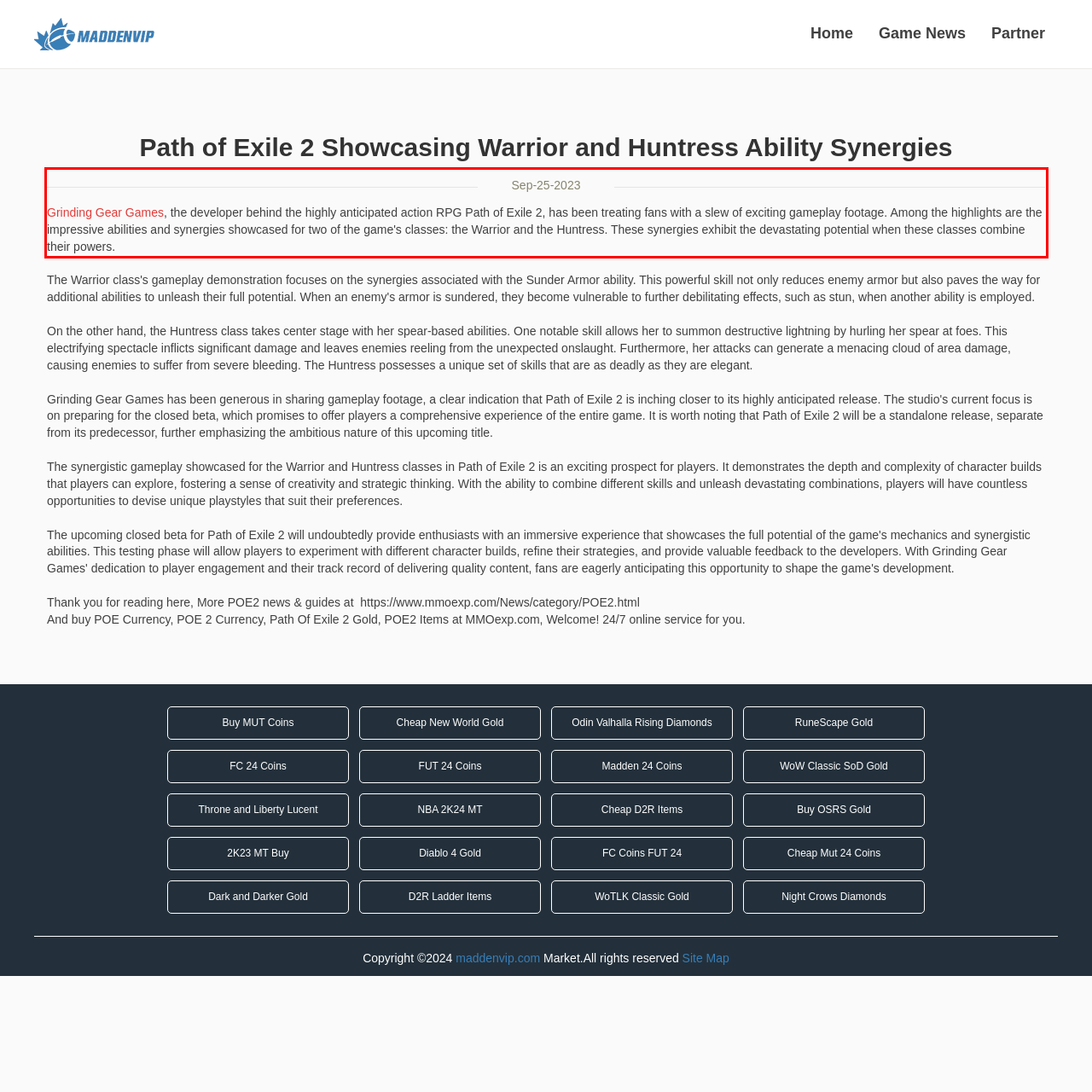You have a webpage screenshot with a red rectangle surrounding a UI element. Extract the text content from within this red bounding box.

Grinding Gear Games, the developer behind the highly anticipated action RPG Path of Exile 2, has been treating fans with a slew of exciting gameplay footage. Among the highlights are the impressive abilities and synergies showcased for two of the game's classes: the Warrior and the Huntress. These synergies exhibit the devastating potential when these classes combine their powers.